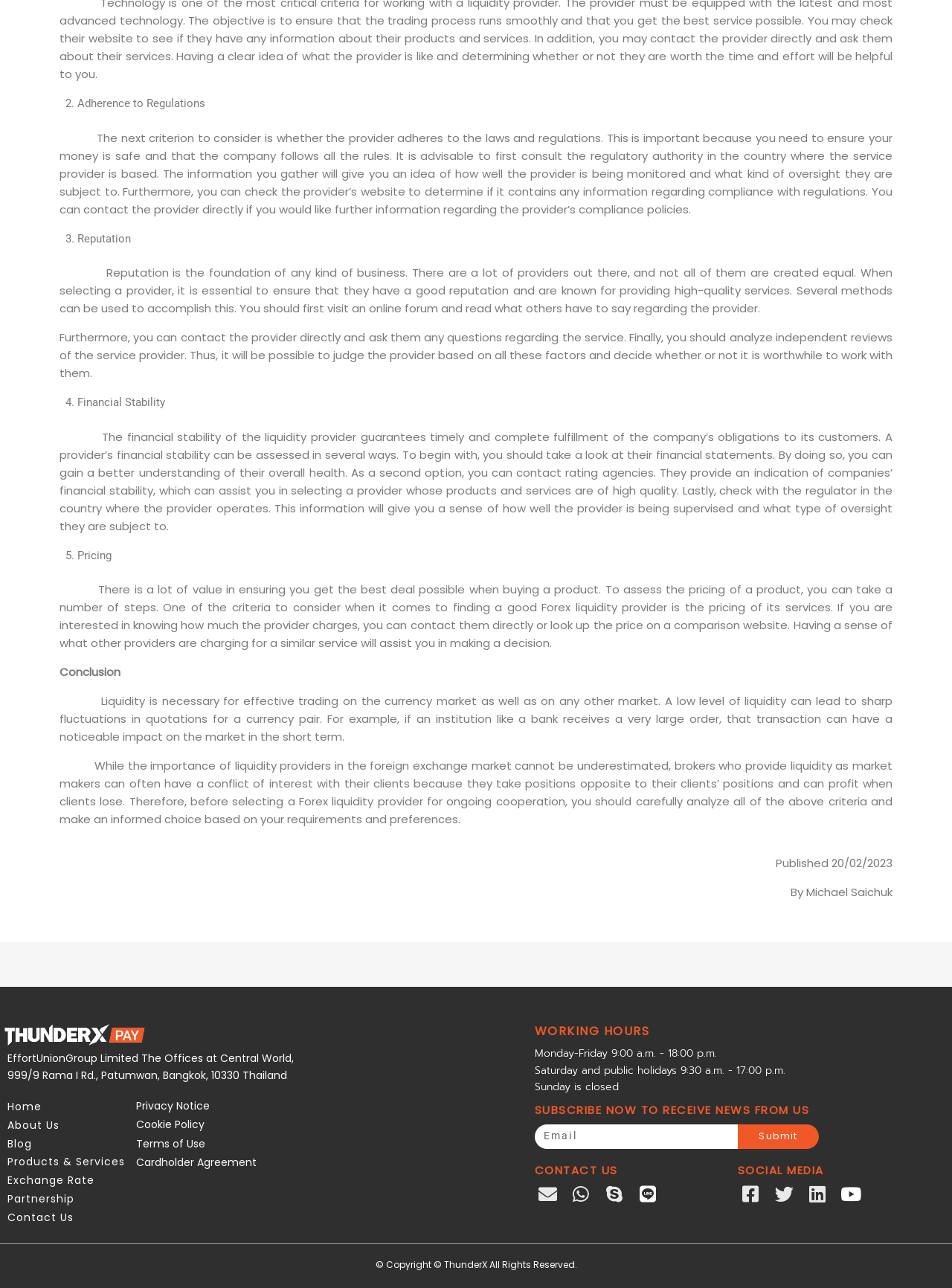What are the working hours of the office?
Please answer the question with as much detail as possible using the screenshot.

The working hours of the office are mentioned in the 'WORKING HOURS' section of the webpage, which states that the office is open from Monday to Friday from 9:00 a.m. to 18:00 p.m., and on Saturday and public holidays from 9:30 a.m. to 17:00 p.m., and is closed on Sundays.